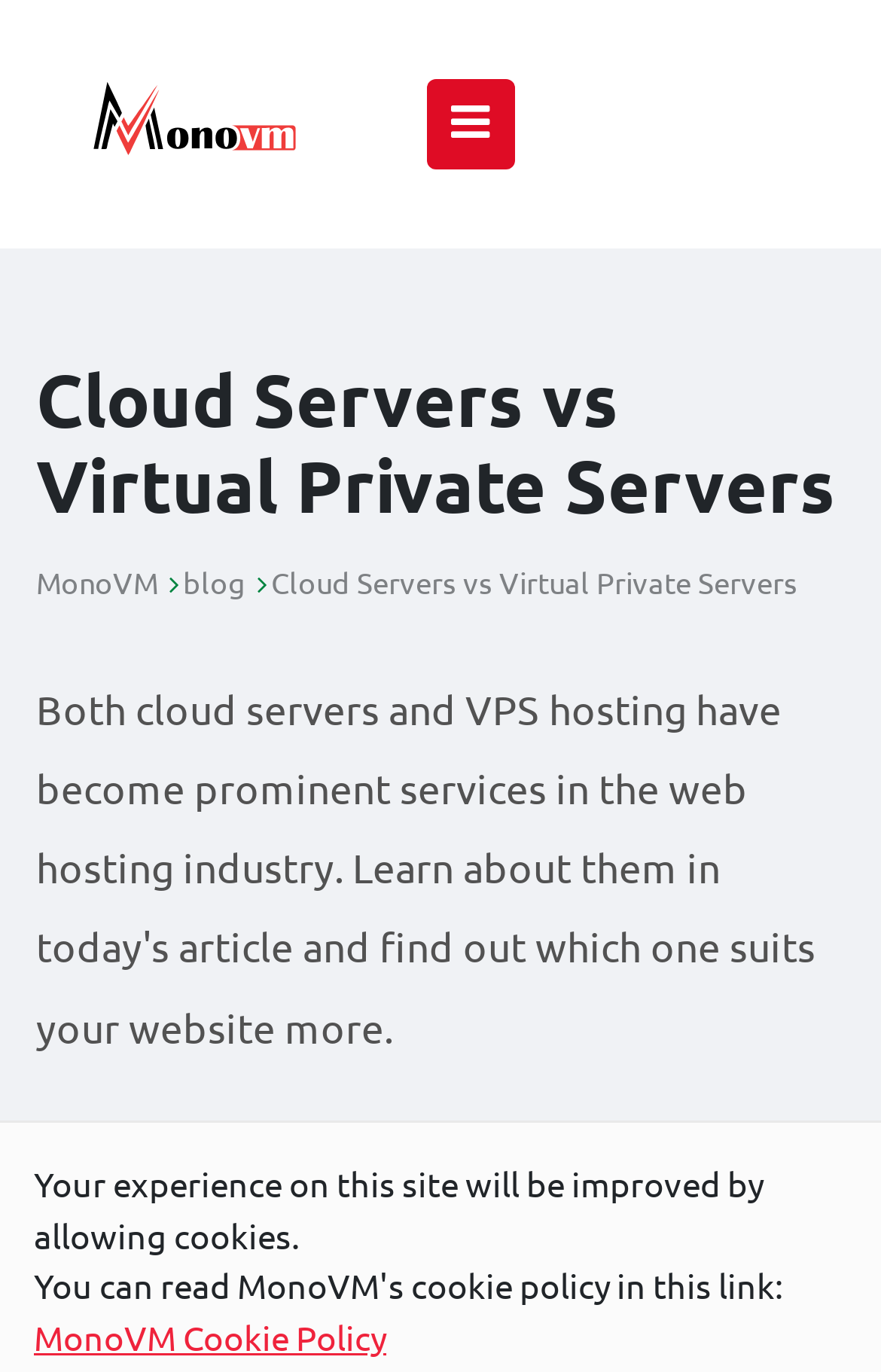What is the purpose of the breadcrumb navigation?
Answer the question with as much detail as possible.

The breadcrumb navigation is used to show the current page's position in the website's hierarchy, which can be determined by looking at the navigation element with the links 'MonoVM', 'blog', and 'Cloud Servers vs Virtual Private Servers'.